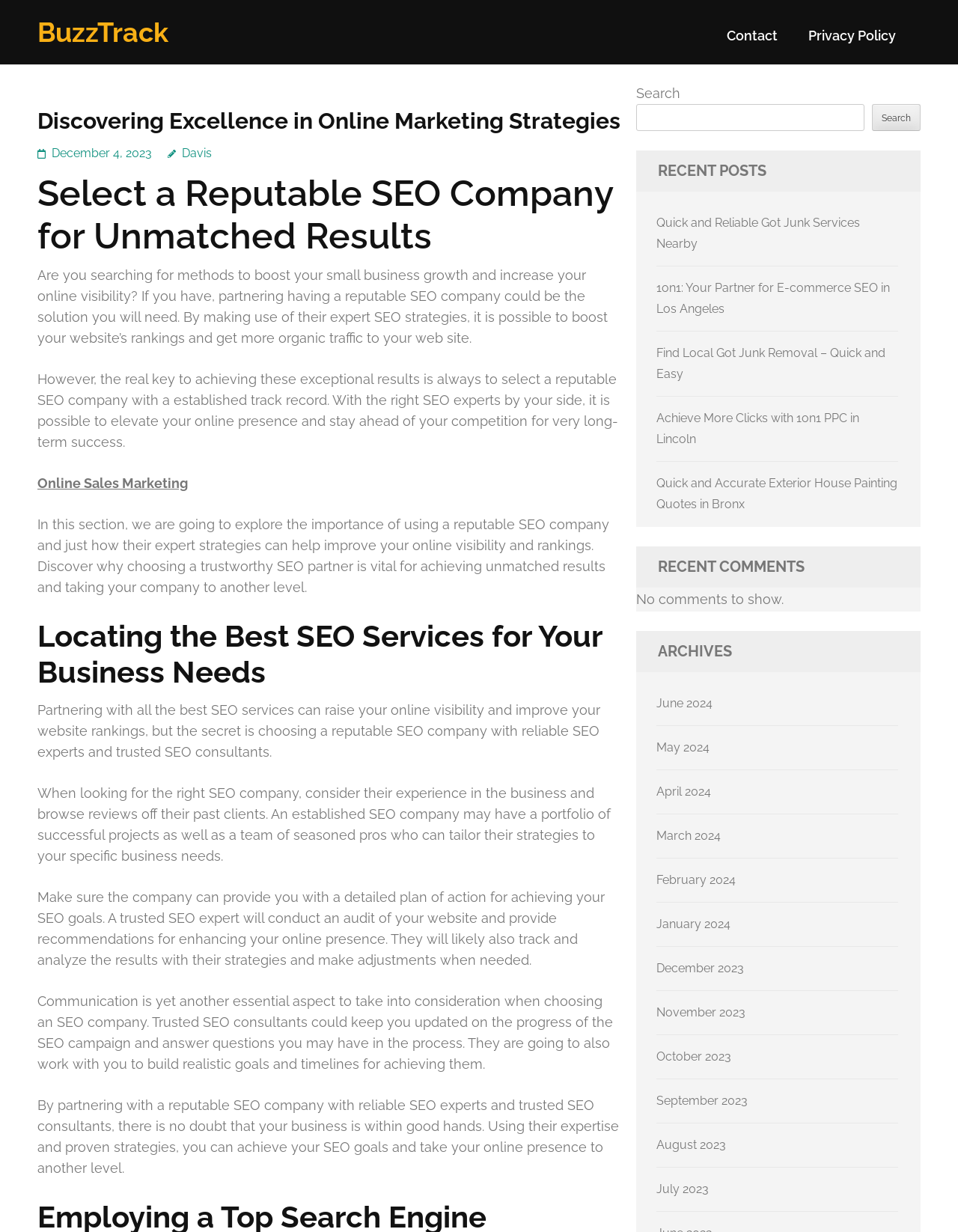Please determine the bounding box coordinates of the clickable area required to carry out the following instruction: "Read the 'Select a Reputable SEO Company for Unmatched Results' article". The coordinates must be four float numbers between 0 and 1, represented as [left, top, right, bottom].

[0.039, 0.14, 0.648, 0.209]